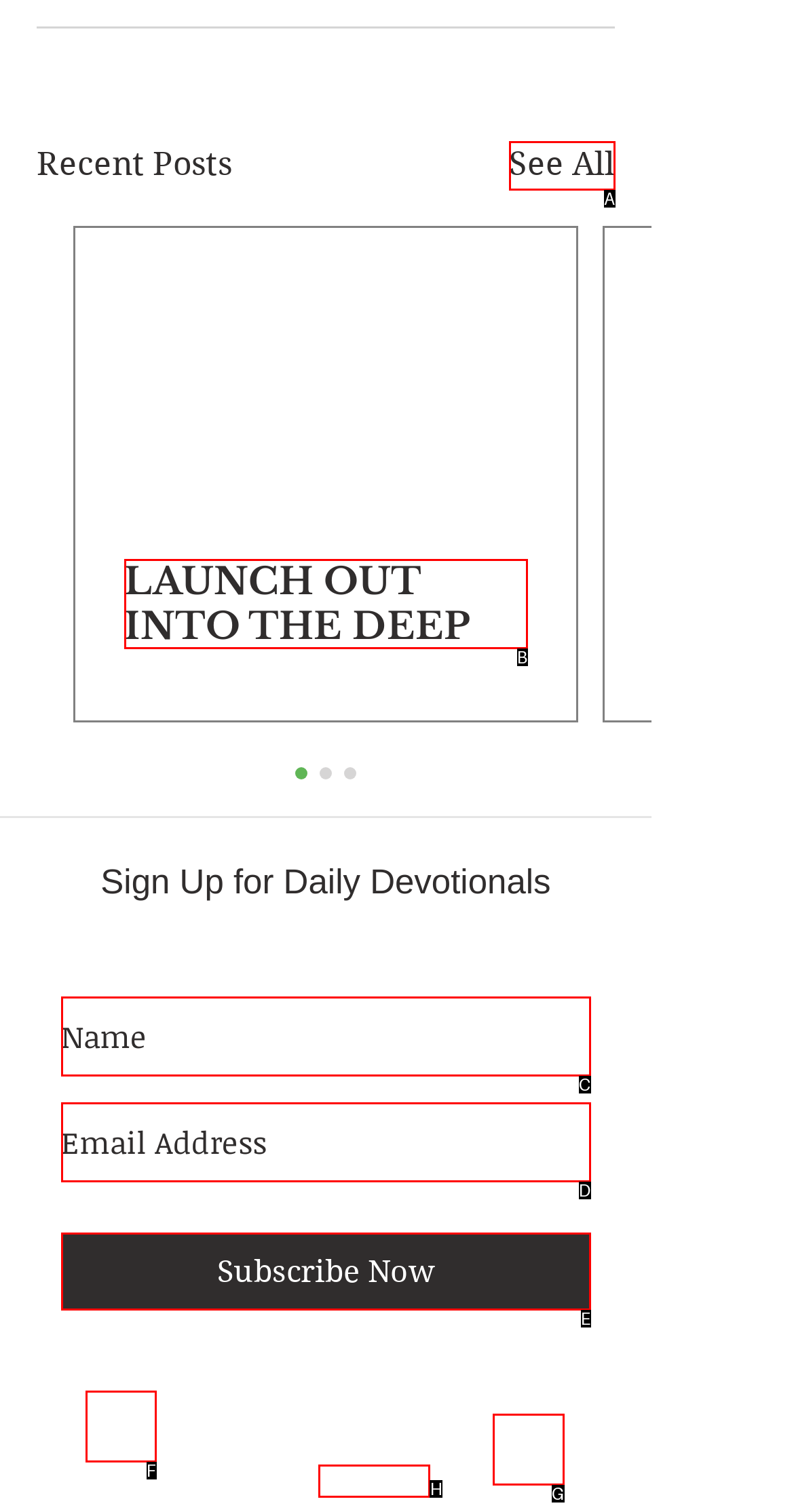Tell me which option I should click to complete the following task: Visit Facebook page Answer with the option's letter from the given choices directly.

F